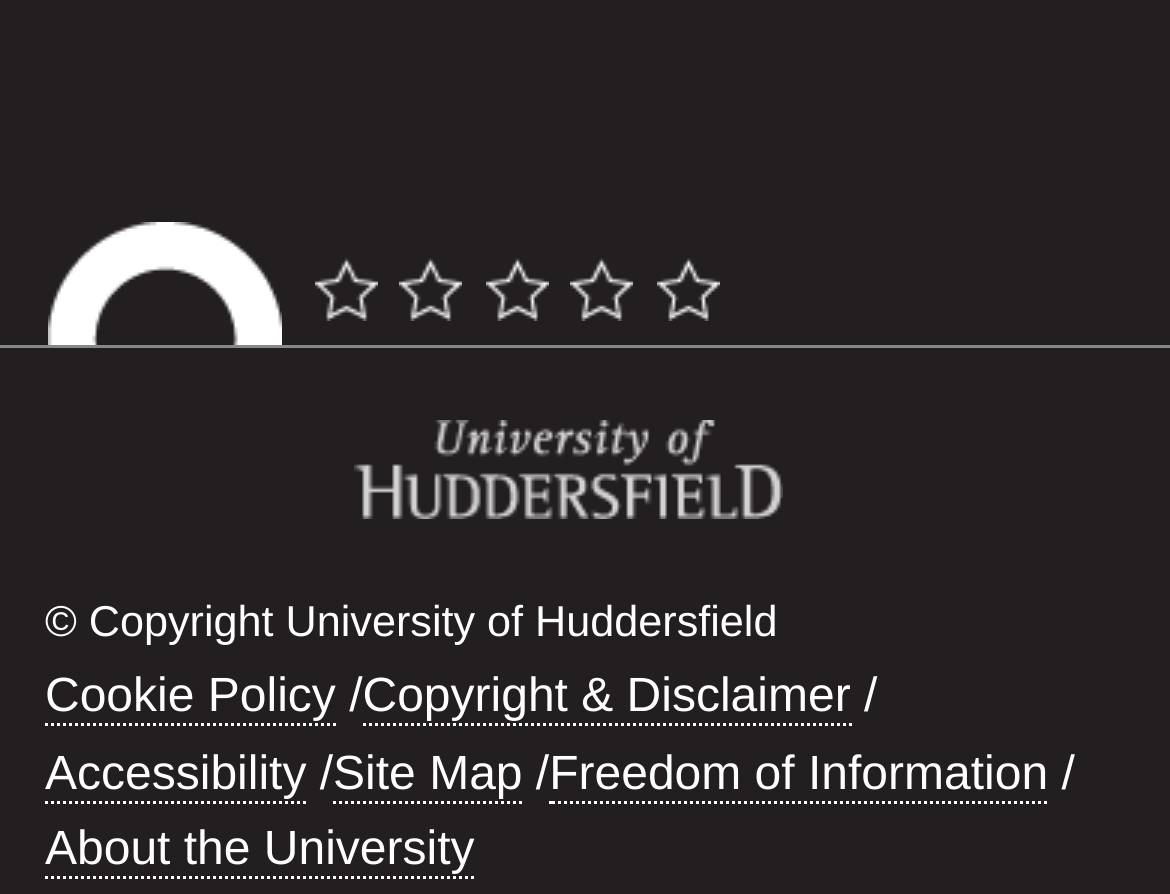Locate the bounding box coordinates of the element that should be clicked to execute the following instruction: "Click on the DEV TEAM link".

None